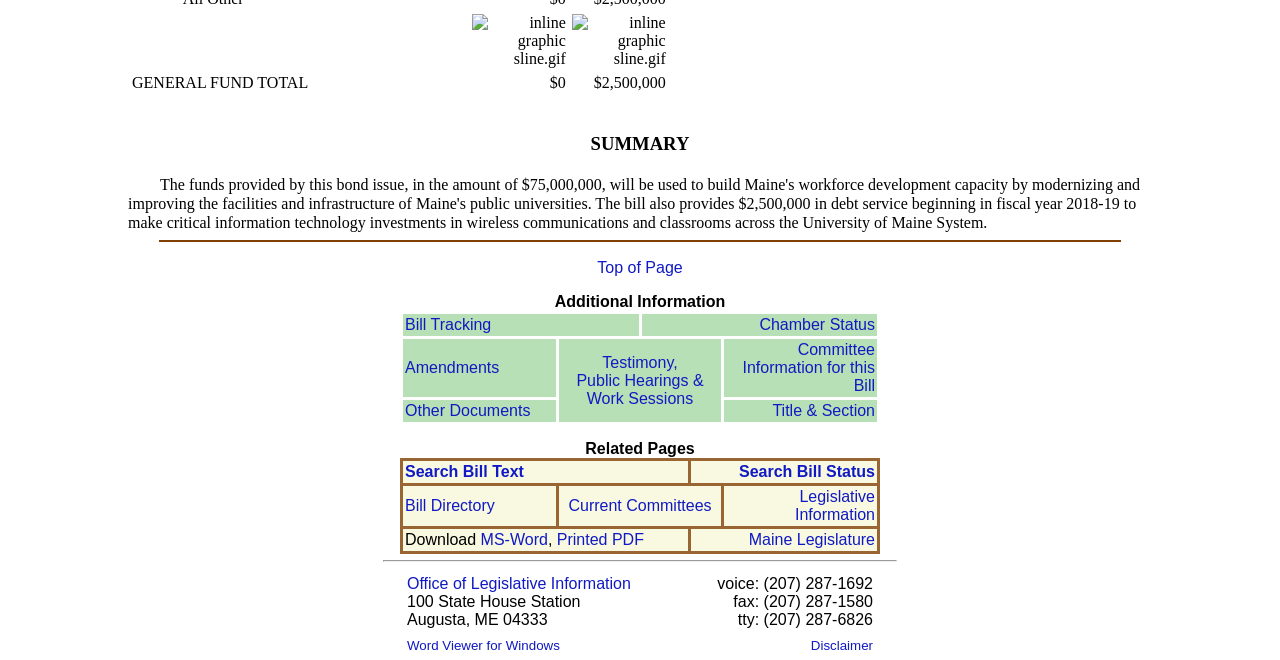Determine the bounding box coordinates of the target area to click to execute the following instruction: "search Bill Text."

[0.316, 0.701, 0.409, 0.727]